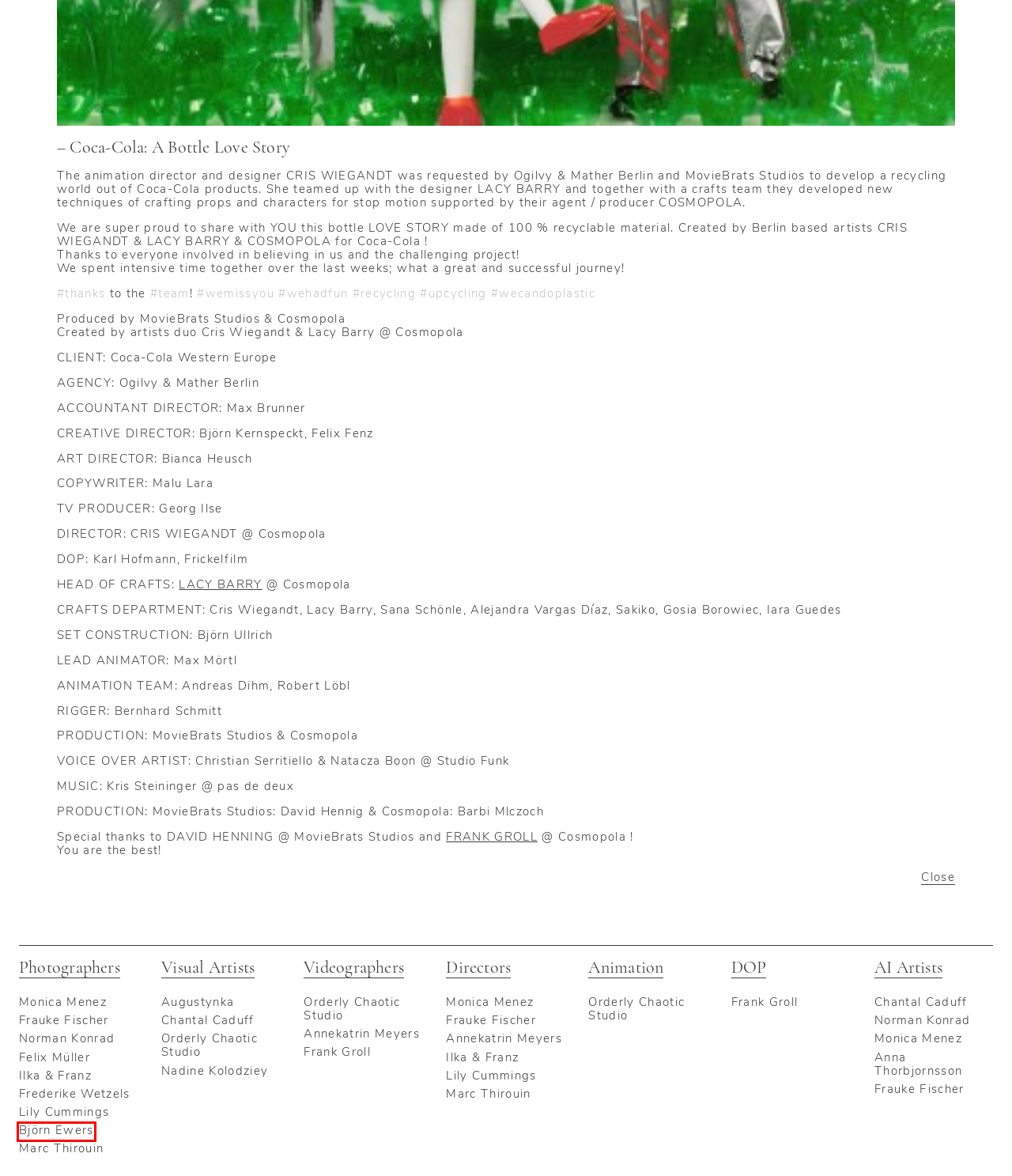Evaluate the webpage screenshot and identify the element within the red bounding box. Select the webpage description that best fits the new webpage after clicking the highlighted element. Here are the candidates:
A. Lily Cummings – Cosmopola   – Directors
B. Björn Ewers – Cosmopola   – Photographers
C. Orderly Chaotic Studio – Cosmopola   – Animation
D. Felix Müller – Cosmopola   – Photographers
E. Augustynka – Cosmopola   – Visual Artists
F. Artist Management –  DOP –   Cosmopola
G. Orderly Chaotic Studio – Cosmopola   – Visual Artists
H. Artist Management –  Directors –   Cosmopola

B